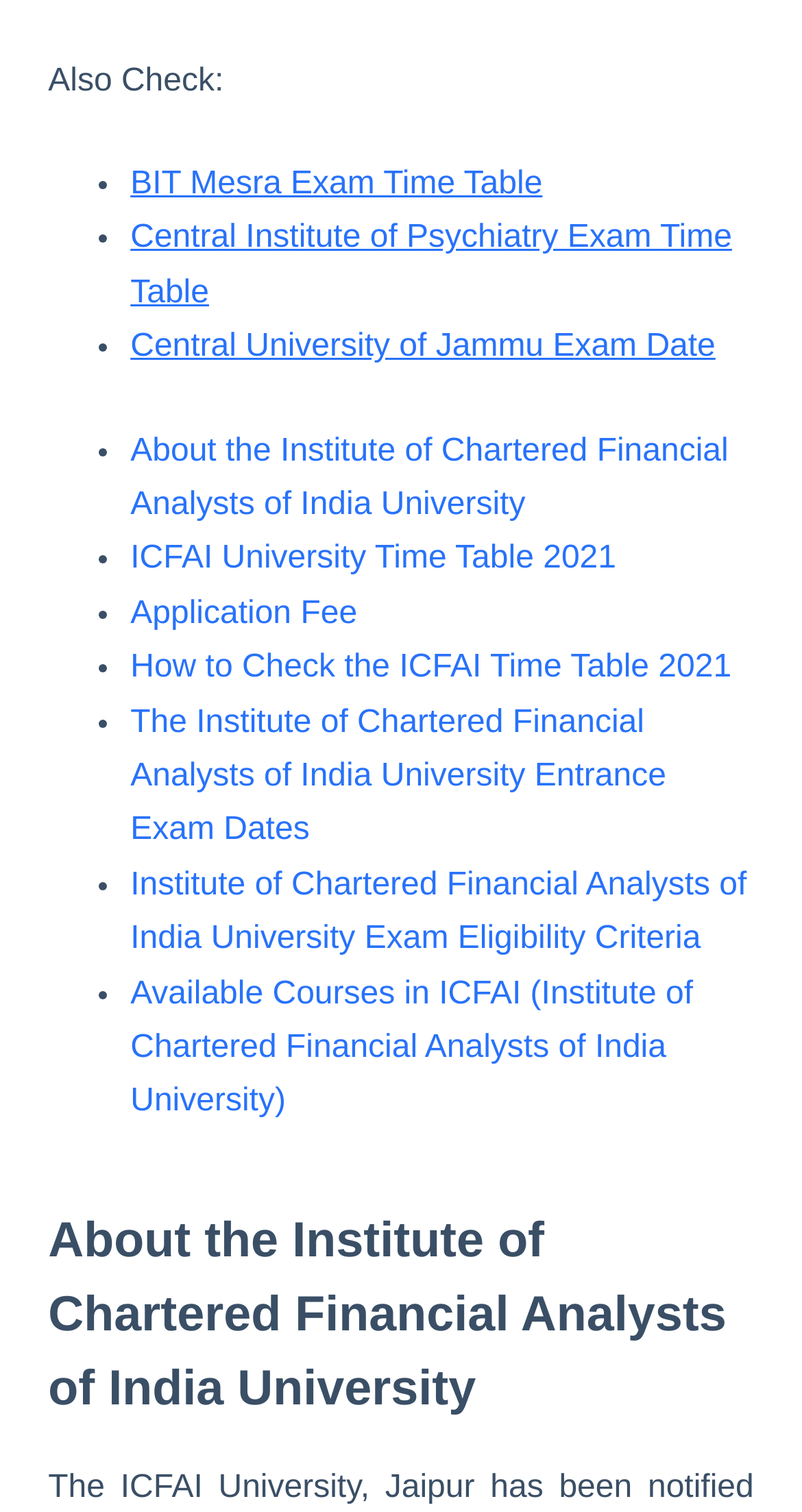Determine the bounding box coordinates for the element that should be clicked to follow this instruction: "Check the Application Fee". The coordinates should be given as four float numbers between 0 and 1, in the format [left, top, right, bottom].

[0.163, 0.394, 0.445, 0.417]